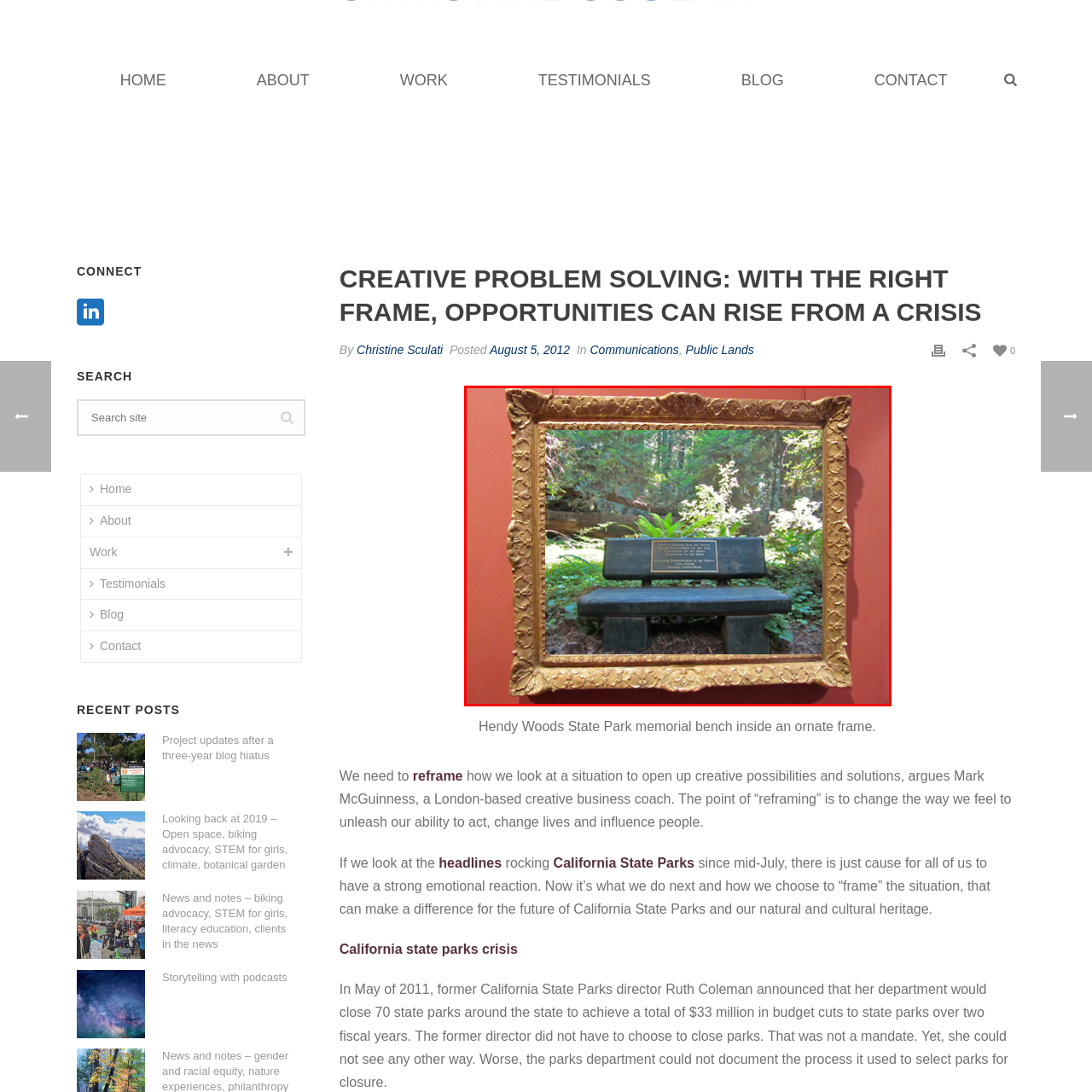Look at the area within the red bounding box, provide a one-word or phrase response to the following question: What is the atmosphere created by the backdrop of trees and foliage?

Peaceful